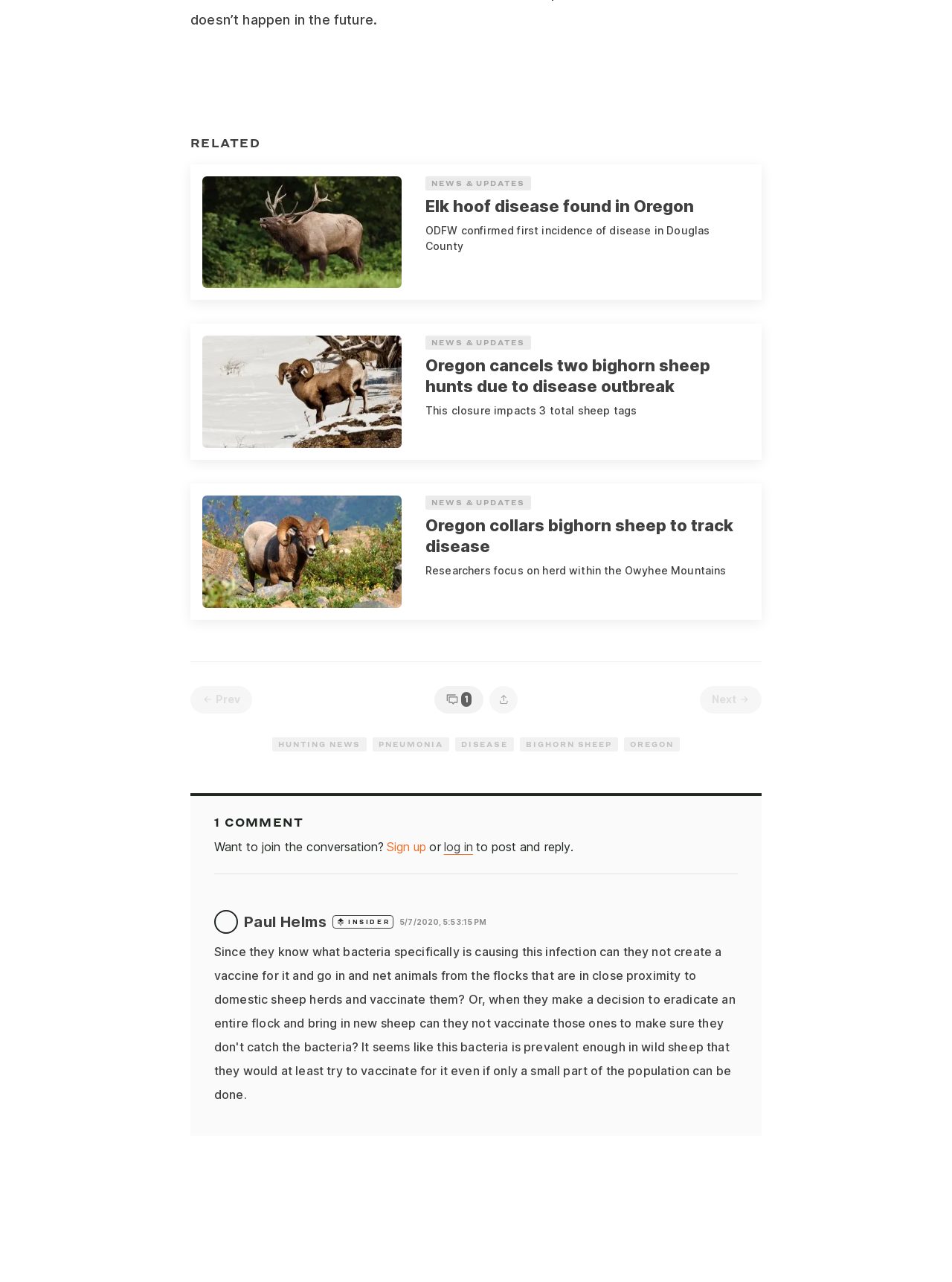Respond to the following question using a concise word or phrase: 
What is the purpose of the buttons 'prev' and 'next'?

Navigation